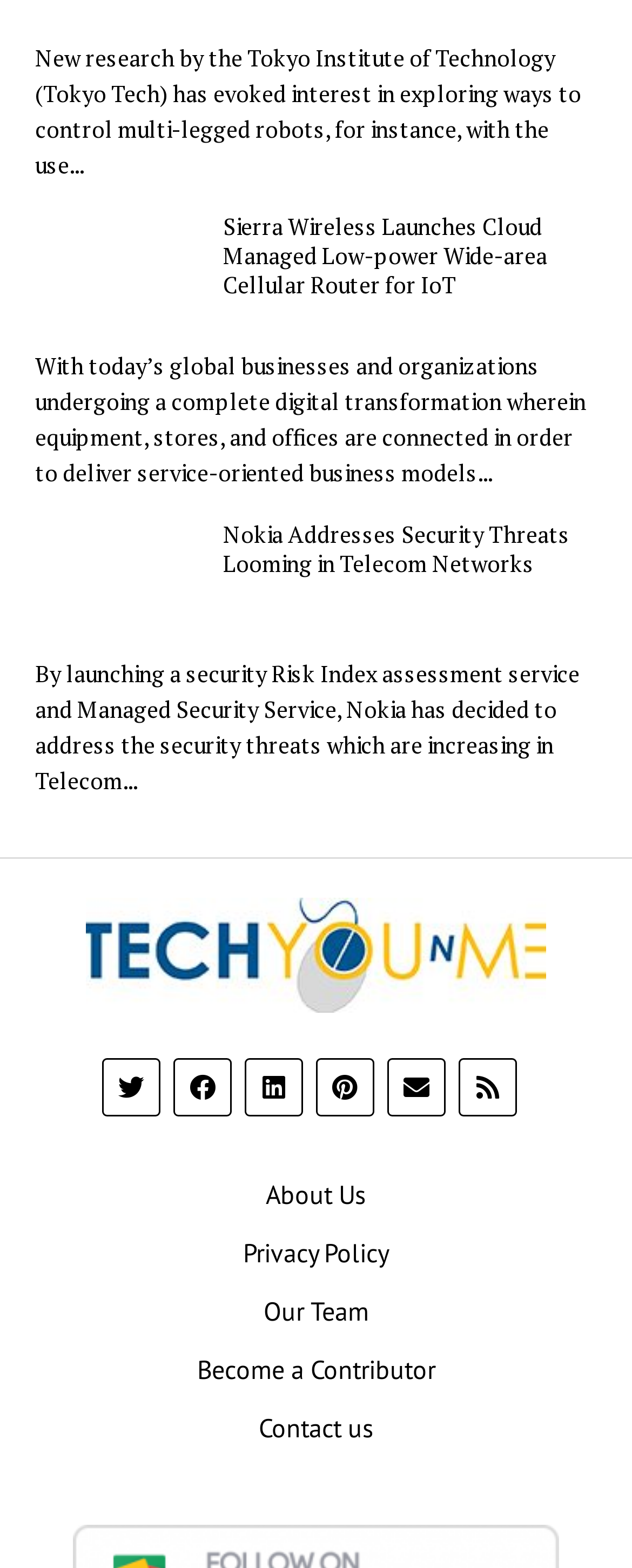Using the provided element description: "title="rss"", determine the bounding box coordinates of the corresponding UI element in the screenshot.

[0.726, 0.674, 0.818, 0.712]